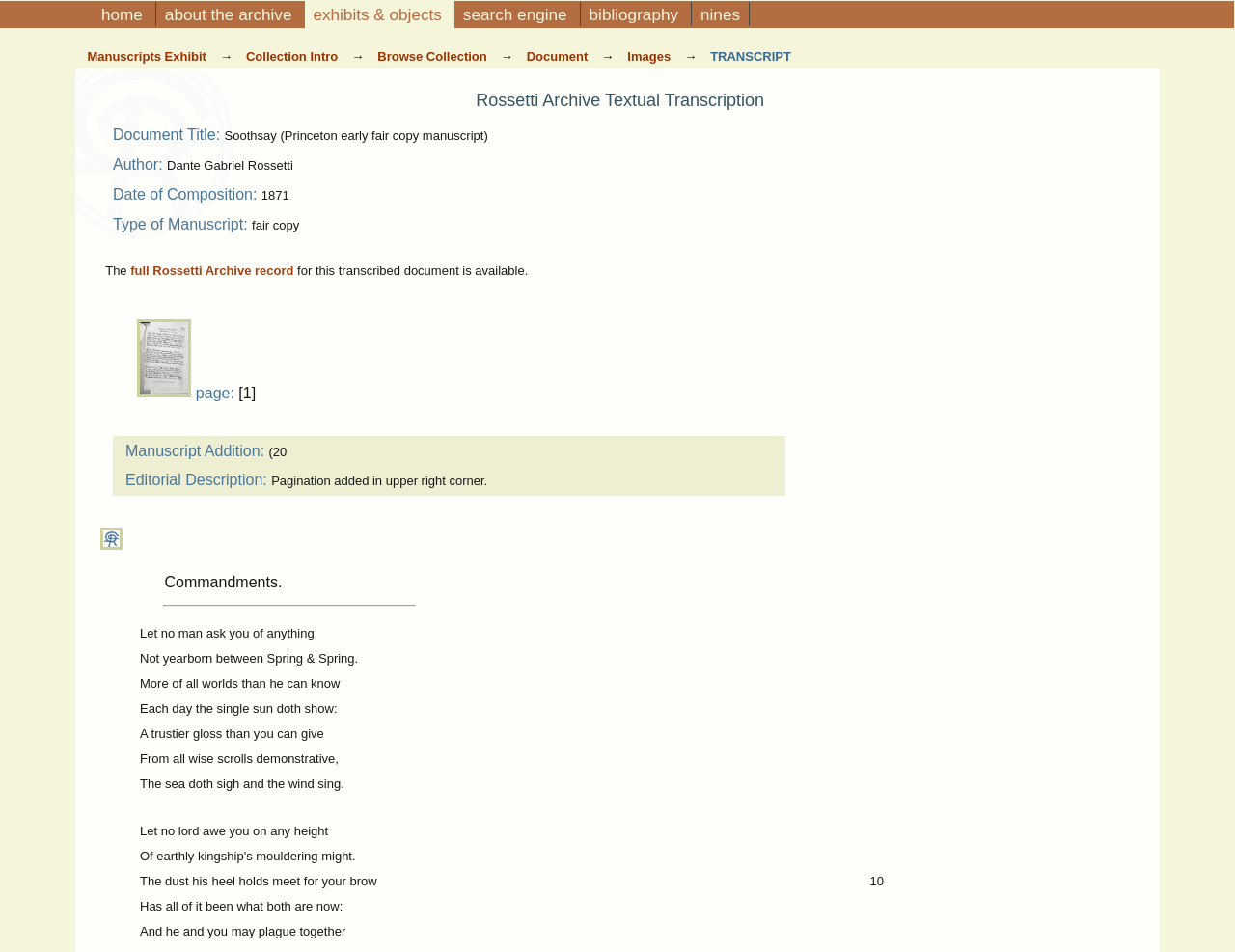What type of manuscript is this?
Kindly give a detailed and elaborate answer to the question.

The type of manuscript can be found in the static text element 'Type of Manuscript:' which is followed by the text 'fair copy'. This suggests that the type of manuscript is a fair copy.